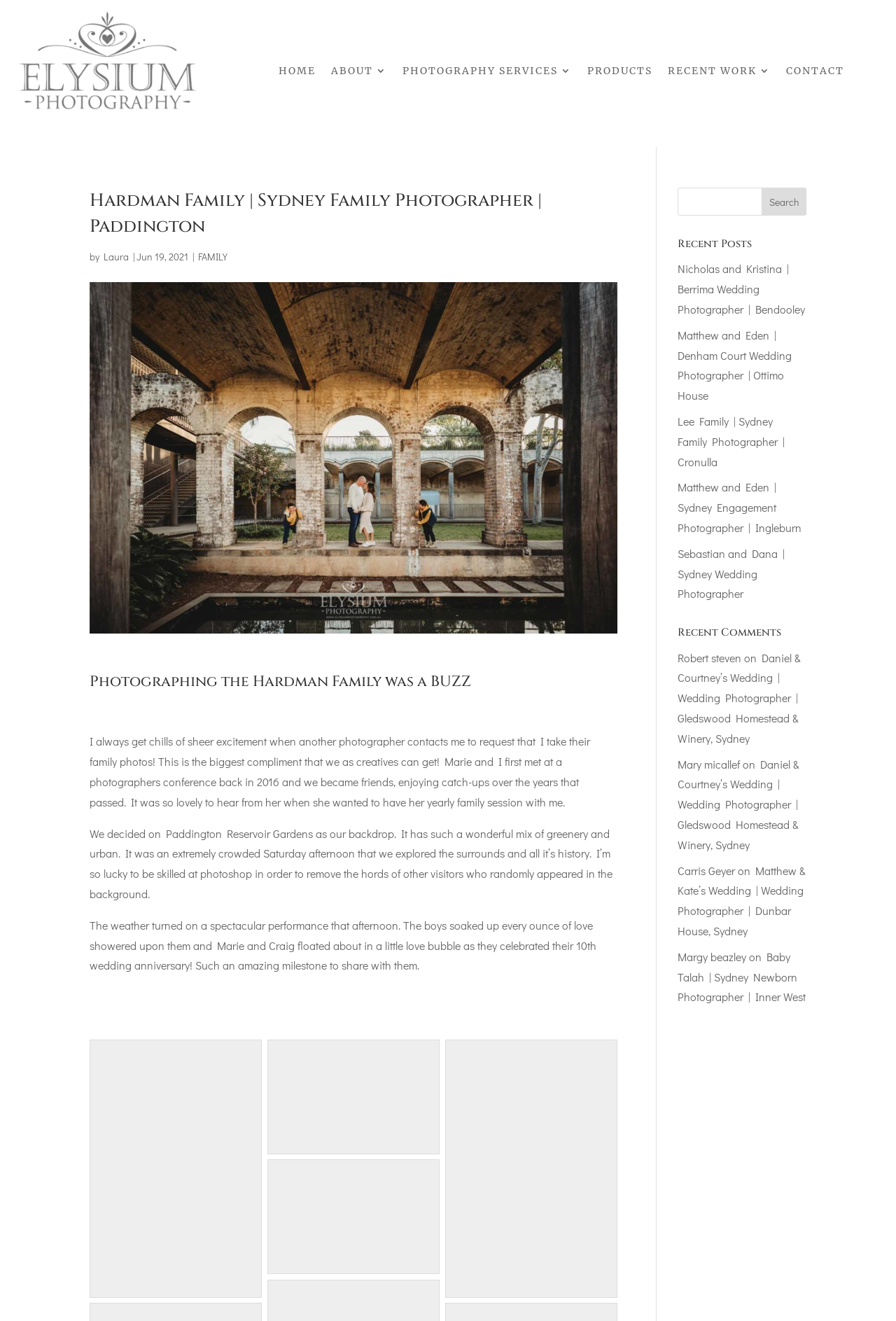Using the element description provided, determine the bounding box coordinates in the format (top-left x, top-left y, bottom-right x, bottom-right y). Ensure that all values are floating point numbers between 0 and 1. Element description: ABOUT

[0.37, 0.05, 0.432, 0.062]